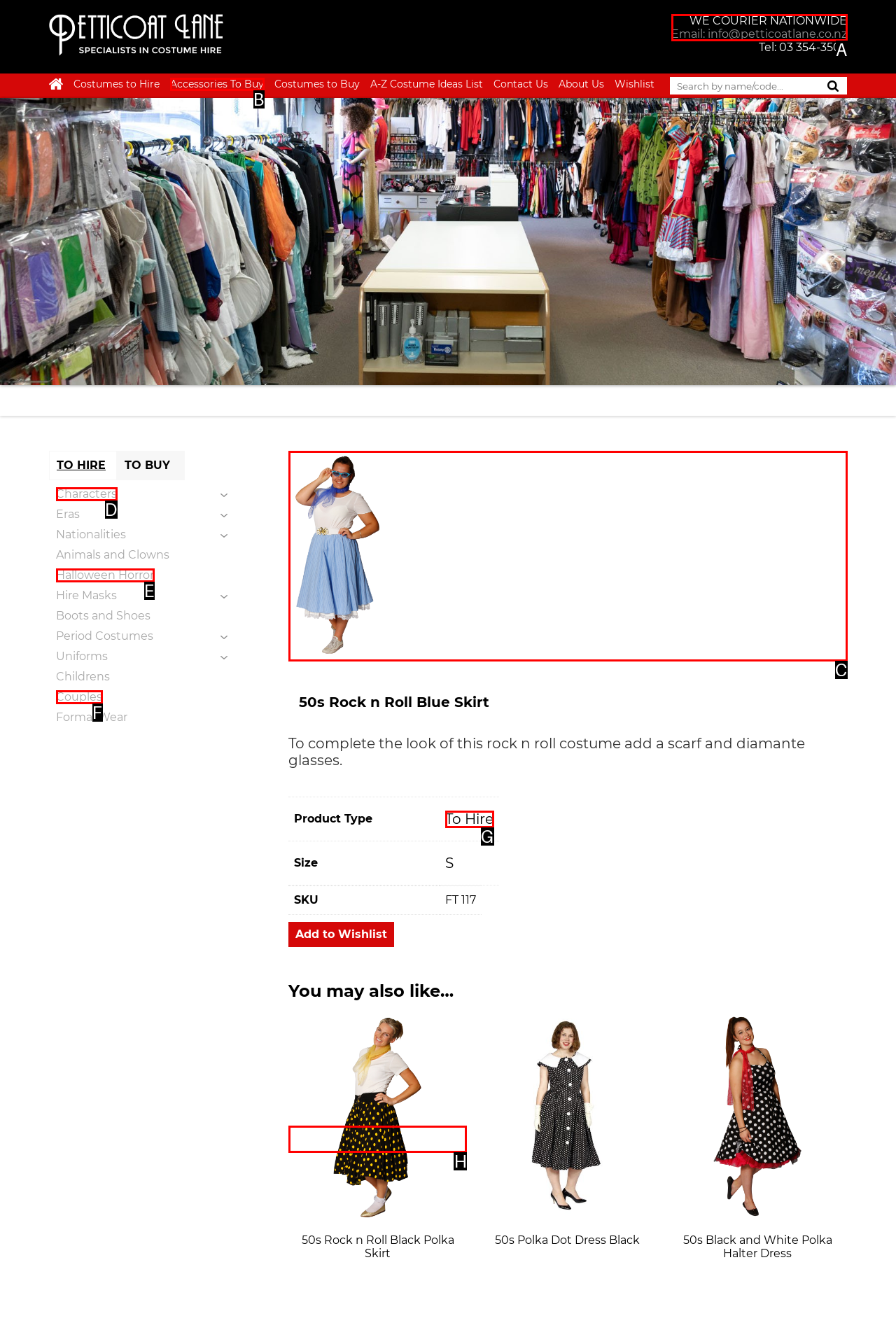From the options shown in the screenshot, tell me which lettered element I need to click to complete the task: Learn more about the '50s Rock n Roll Black Polka Skirt'.

H